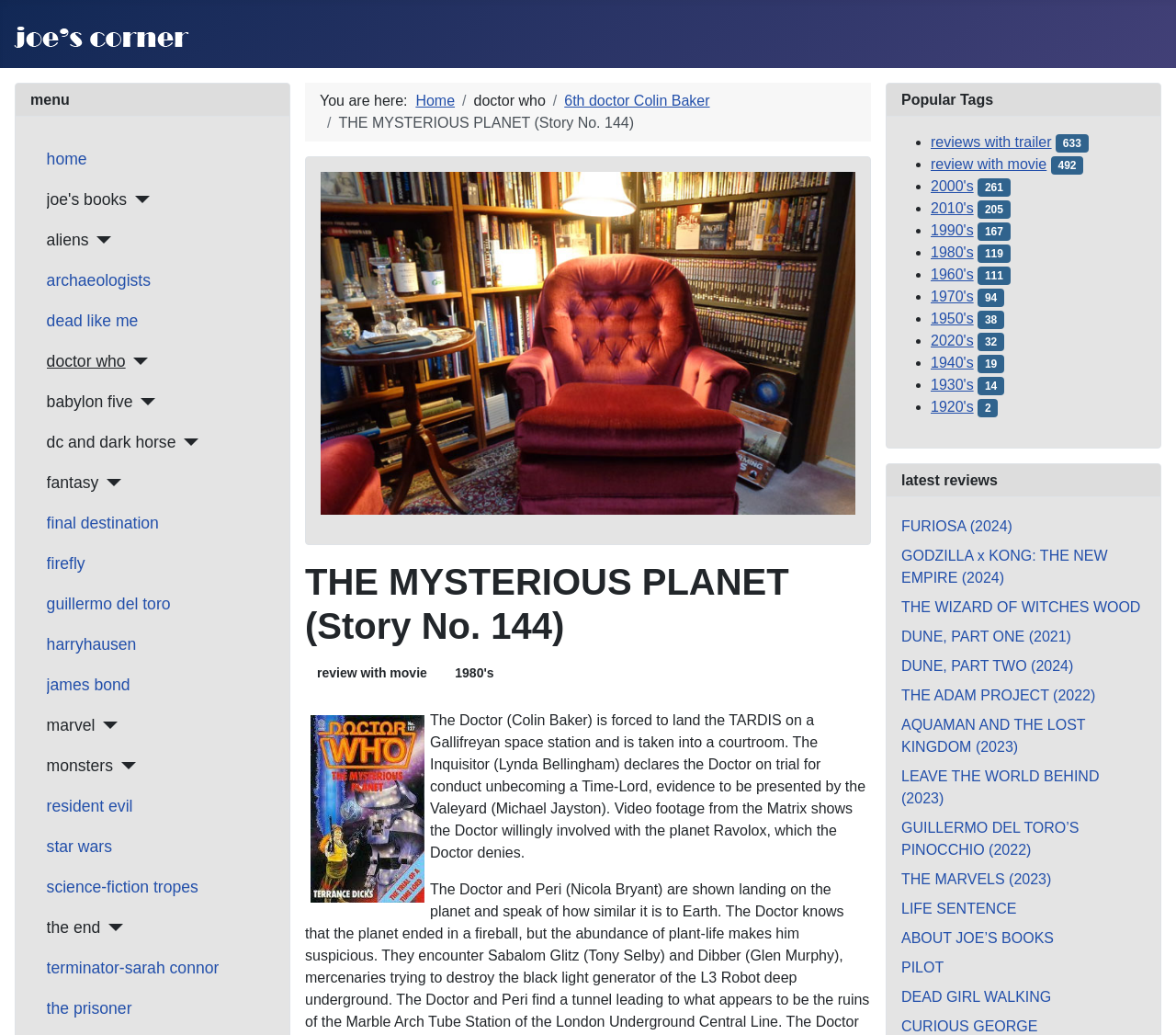By analyzing the image, answer the following question with a detailed response: What is the name of the Inquisitor in the story?

The answer can be found in the text description of the story, where it is mentioned that 'The Inquisitor (Lynda Bellingham) declares the Doctor on trial for conduct unbecoming a Time-Lord, evidence to be presented by the Valeyard (Michael Jayston).'